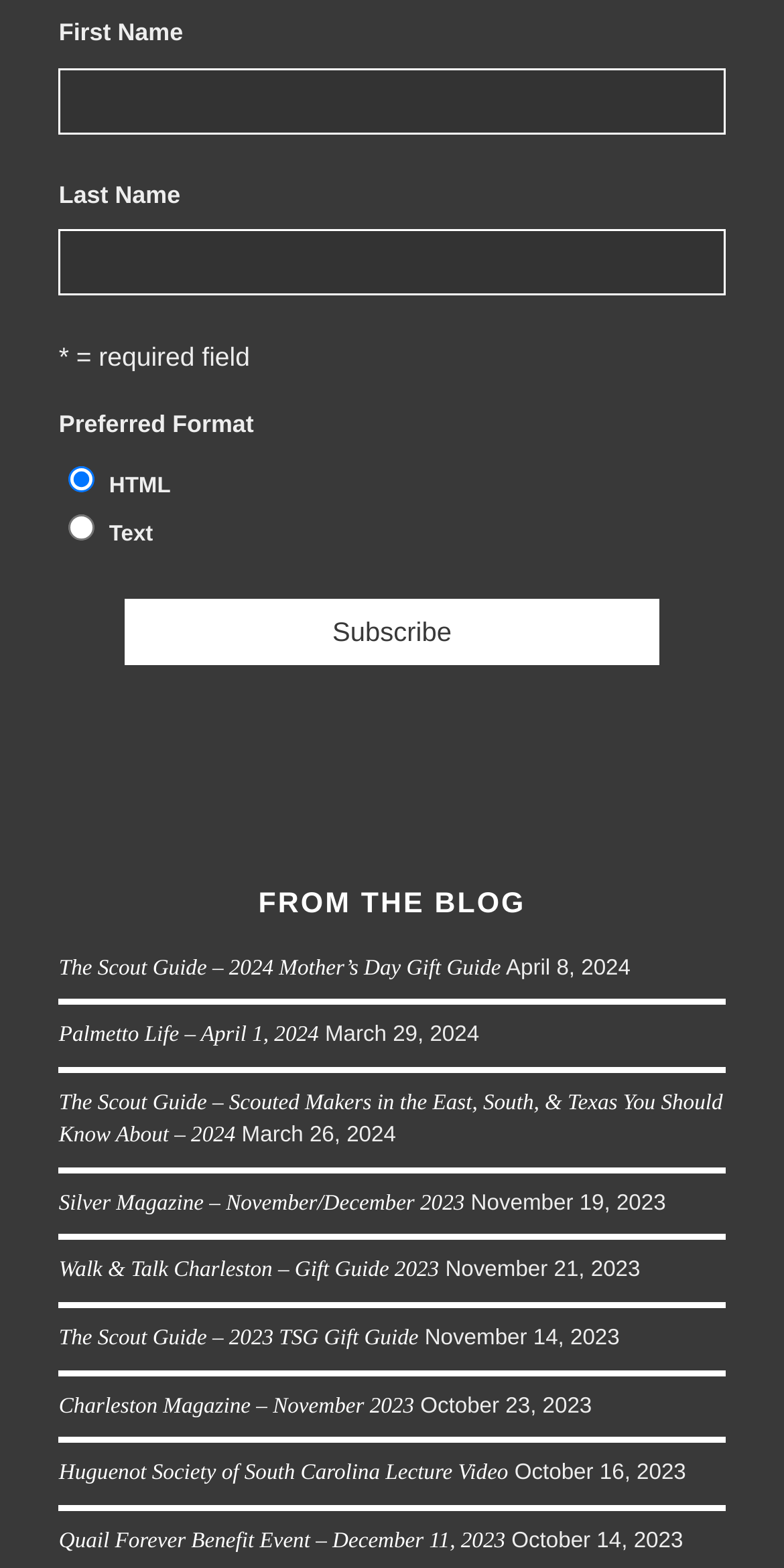Locate the bounding box coordinates of the clickable area needed to fulfill the instruction: "Select HTML format".

[0.088, 0.297, 0.121, 0.313]